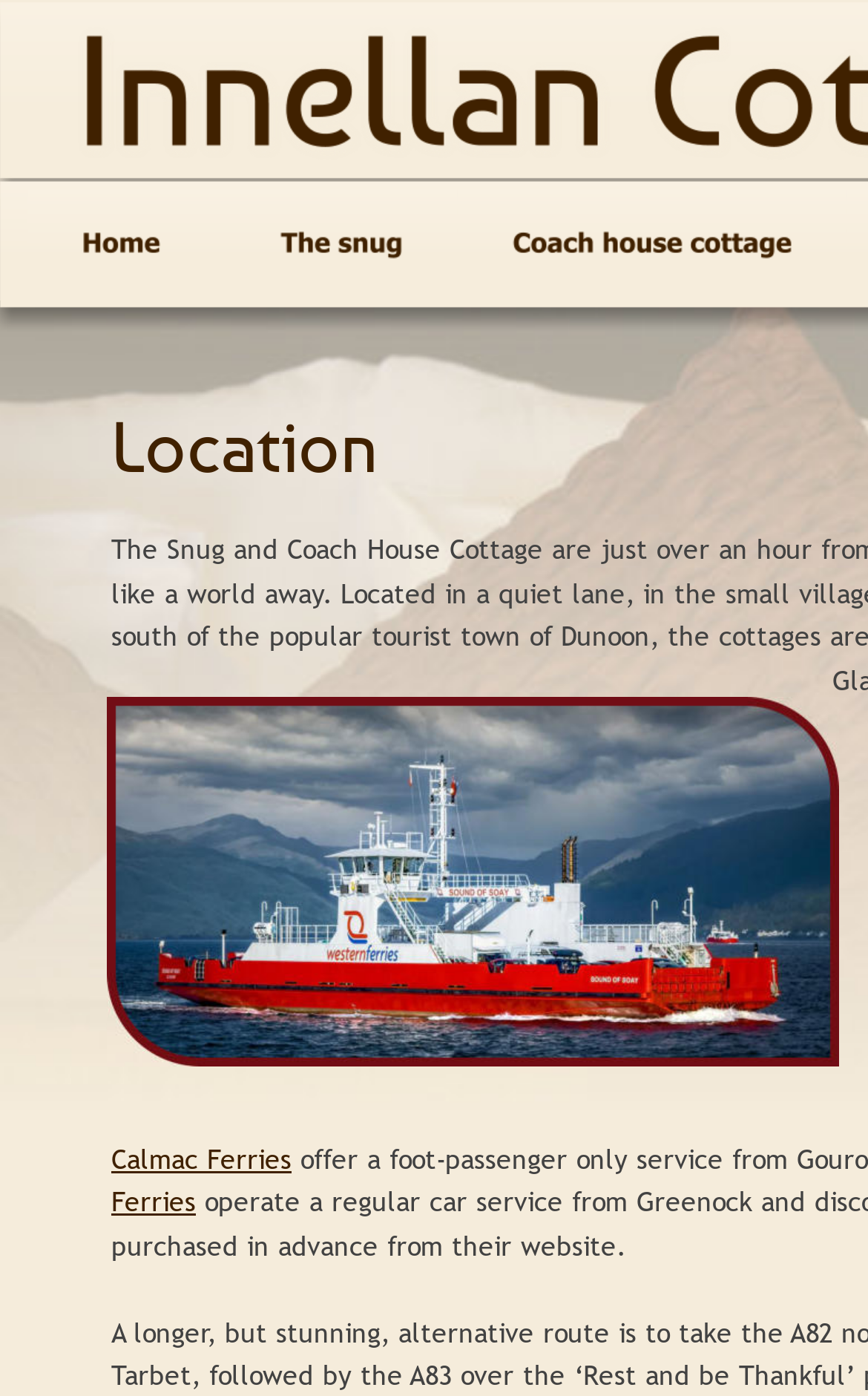What is the location of the self-catering cottages?
Answer the question in as much detail as possible.

Based on the webpage, the location of the self-catering cottages is mentioned in the heading 'Location of Innellan Self-catering Cottages' and further described as being in Innellan, Dunoon on Argyll's beautiful west coast.